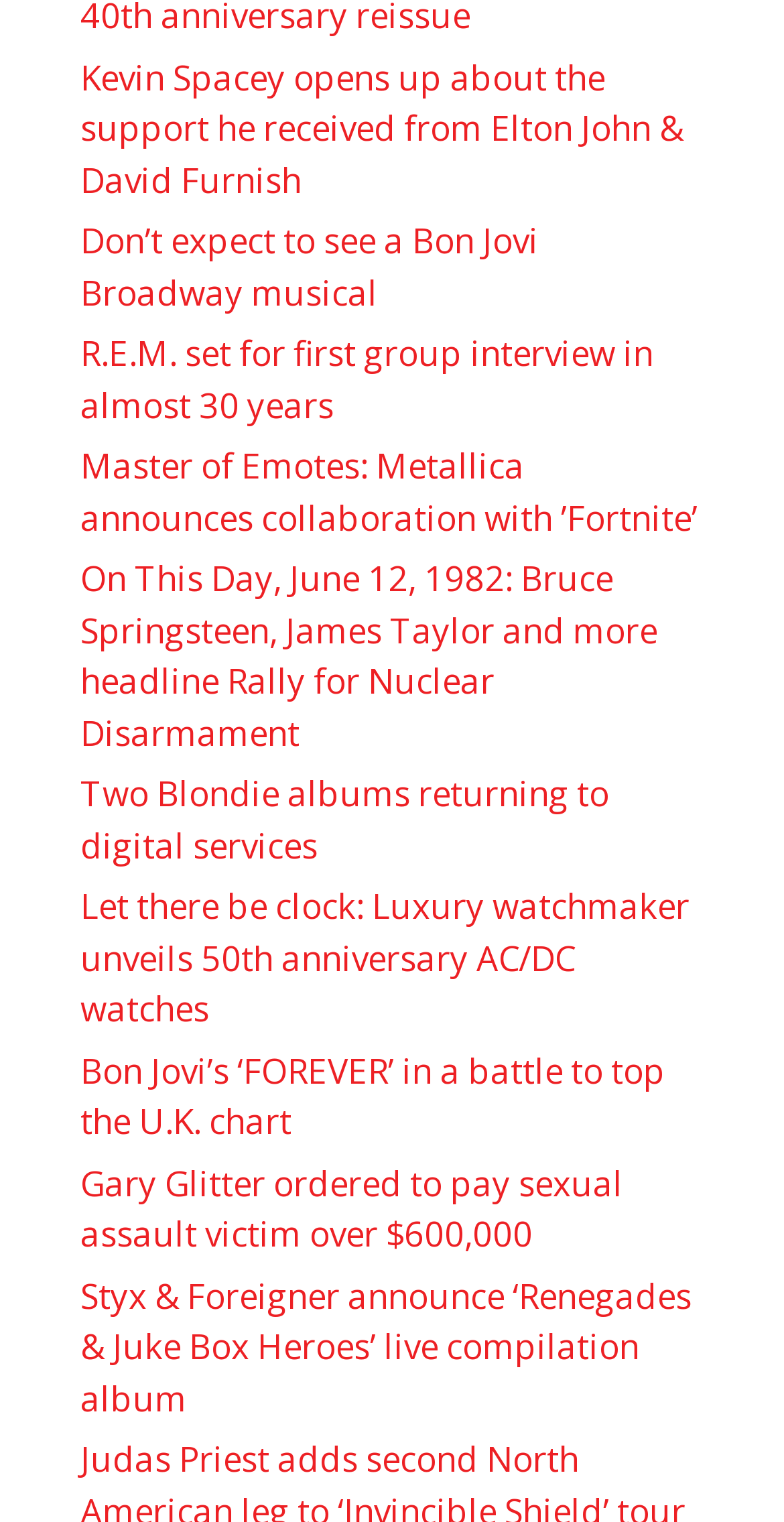Determine the bounding box coordinates of the region I should click to achieve the following instruction: "Read about Kevin Spacey's support from Elton John and David Furnish". Ensure the bounding box coordinates are four float numbers between 0 and 1, i.e., [left, top, right, bottom].

[0.103, 0.036, 0.872, 0.133]